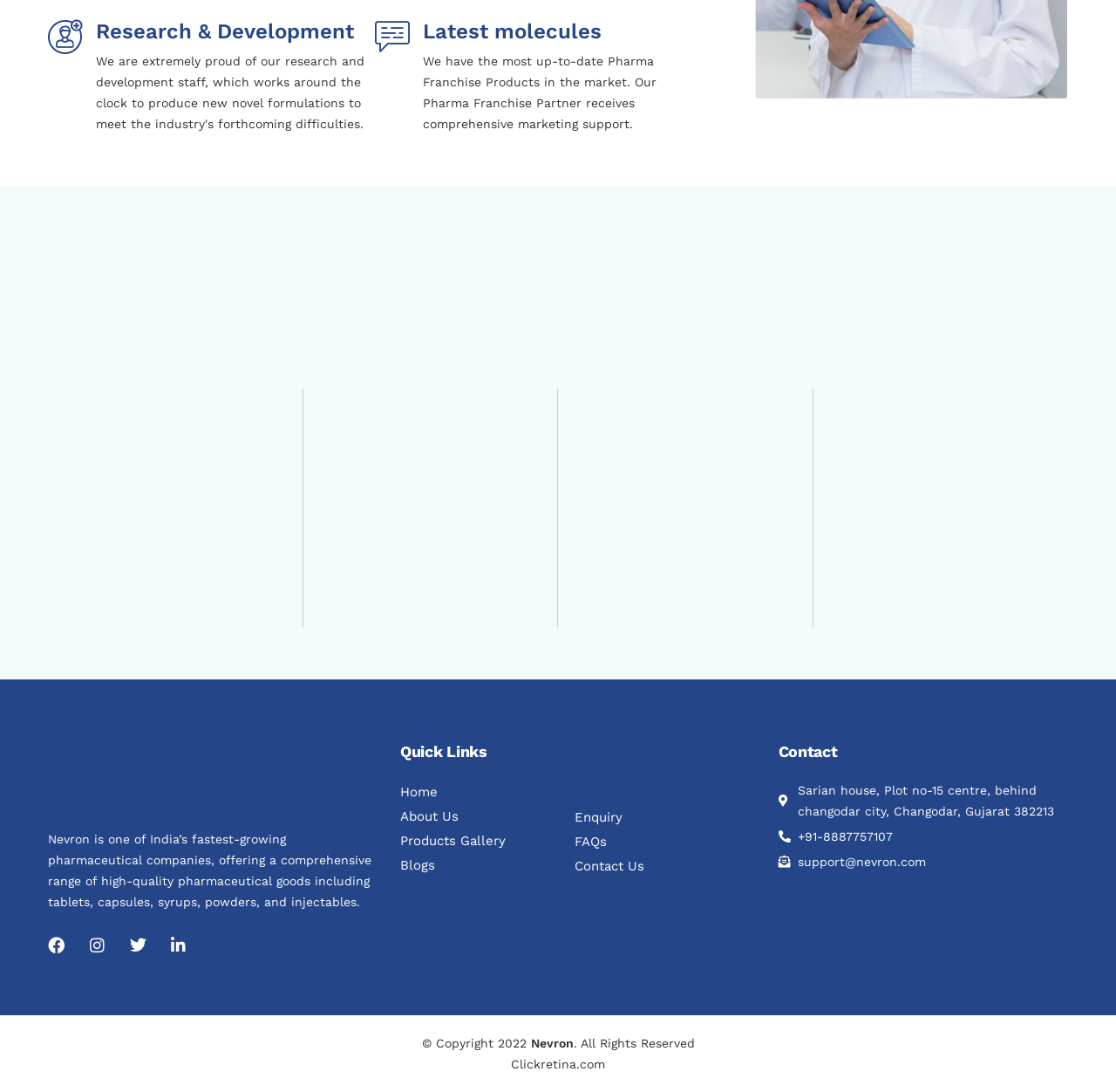Find the bounding box coordinates for the area that must be clicked to perform this action: "Go to Home page".

[0.359, 0.718, 0.392, 0.733]